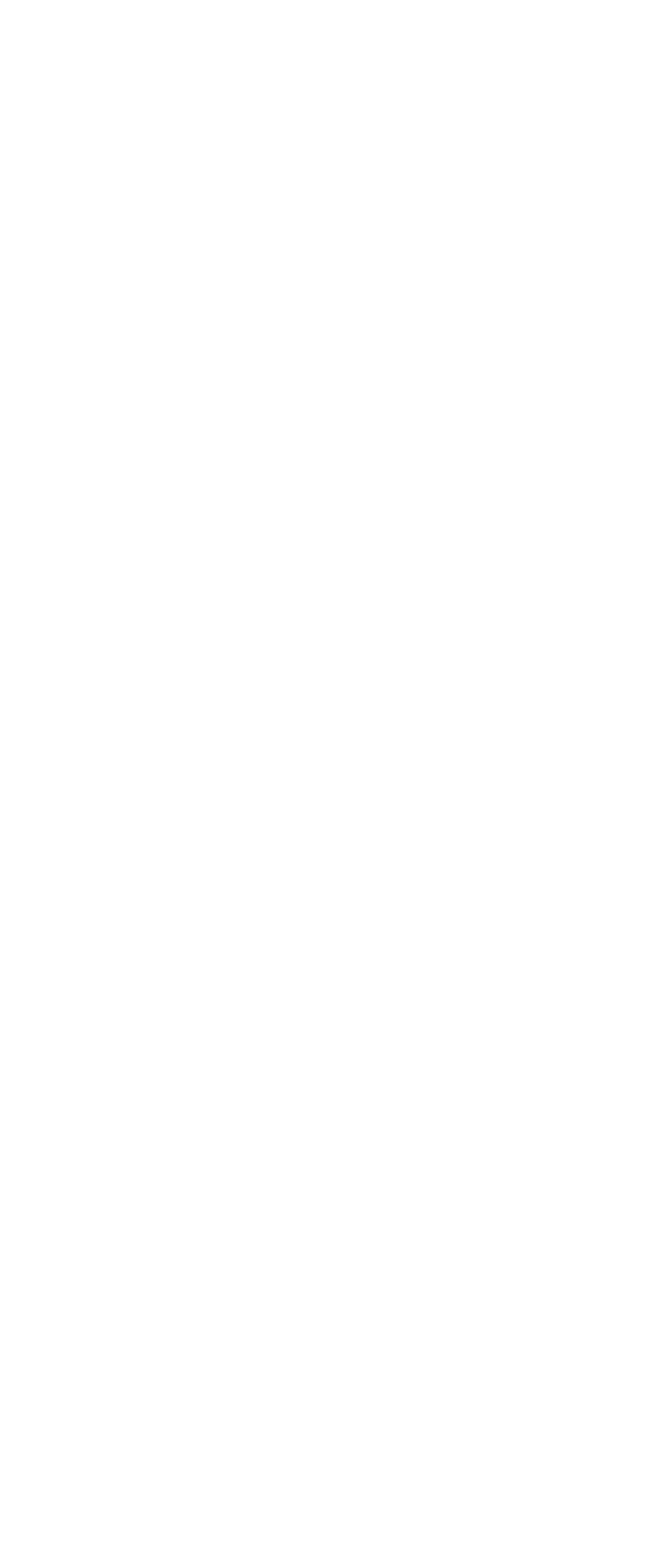Answer the question with a single word or phrase: 
What is the purpose of the GAM Web Backoffice?

To manage users and security policies